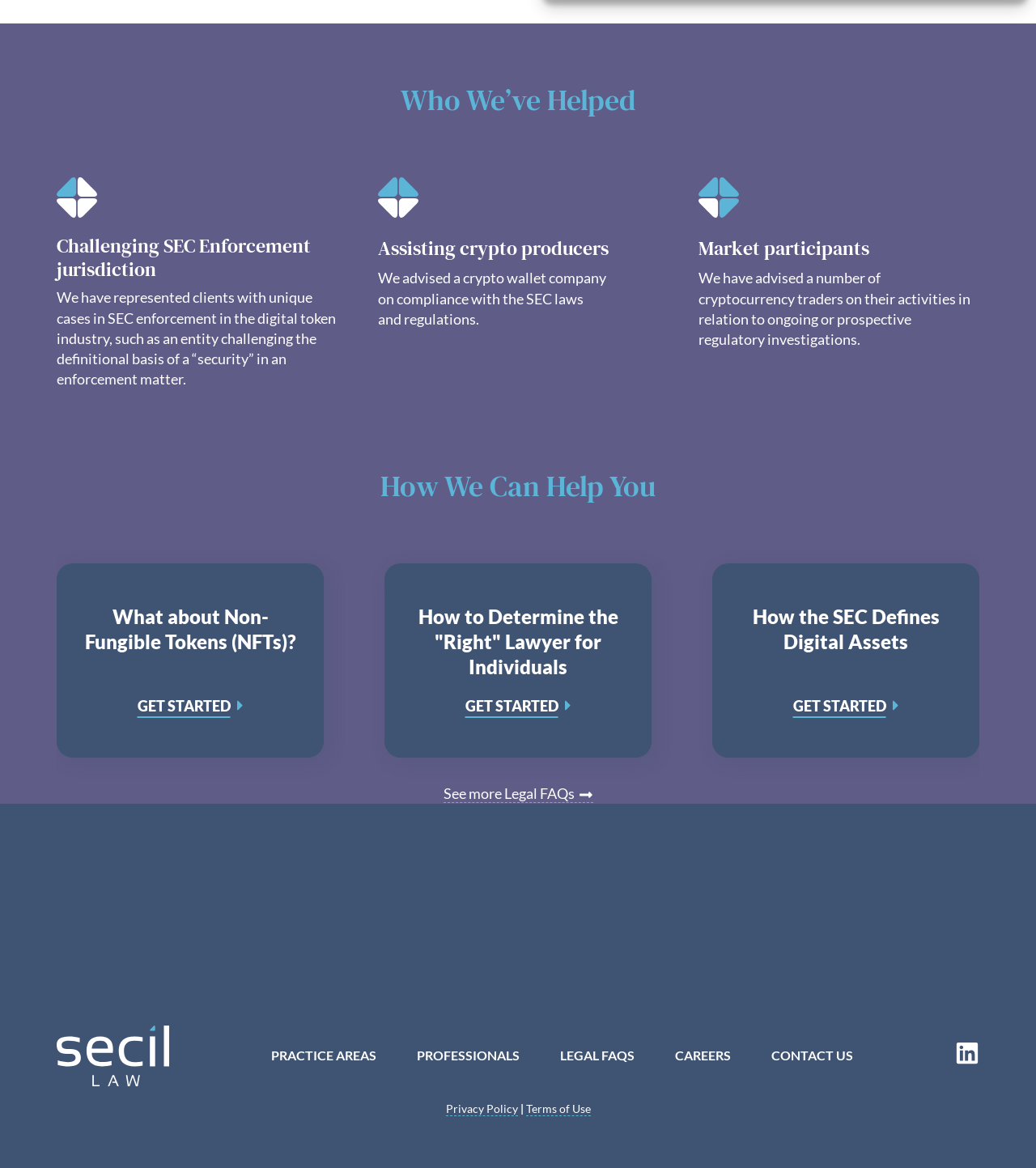Kindly determine the bounding box coordinates of the area that needs to be clicked to fulfill this instruction: "Check 'Privacy Policy'".

[0.43, 0.943, 0.5, 0.955]